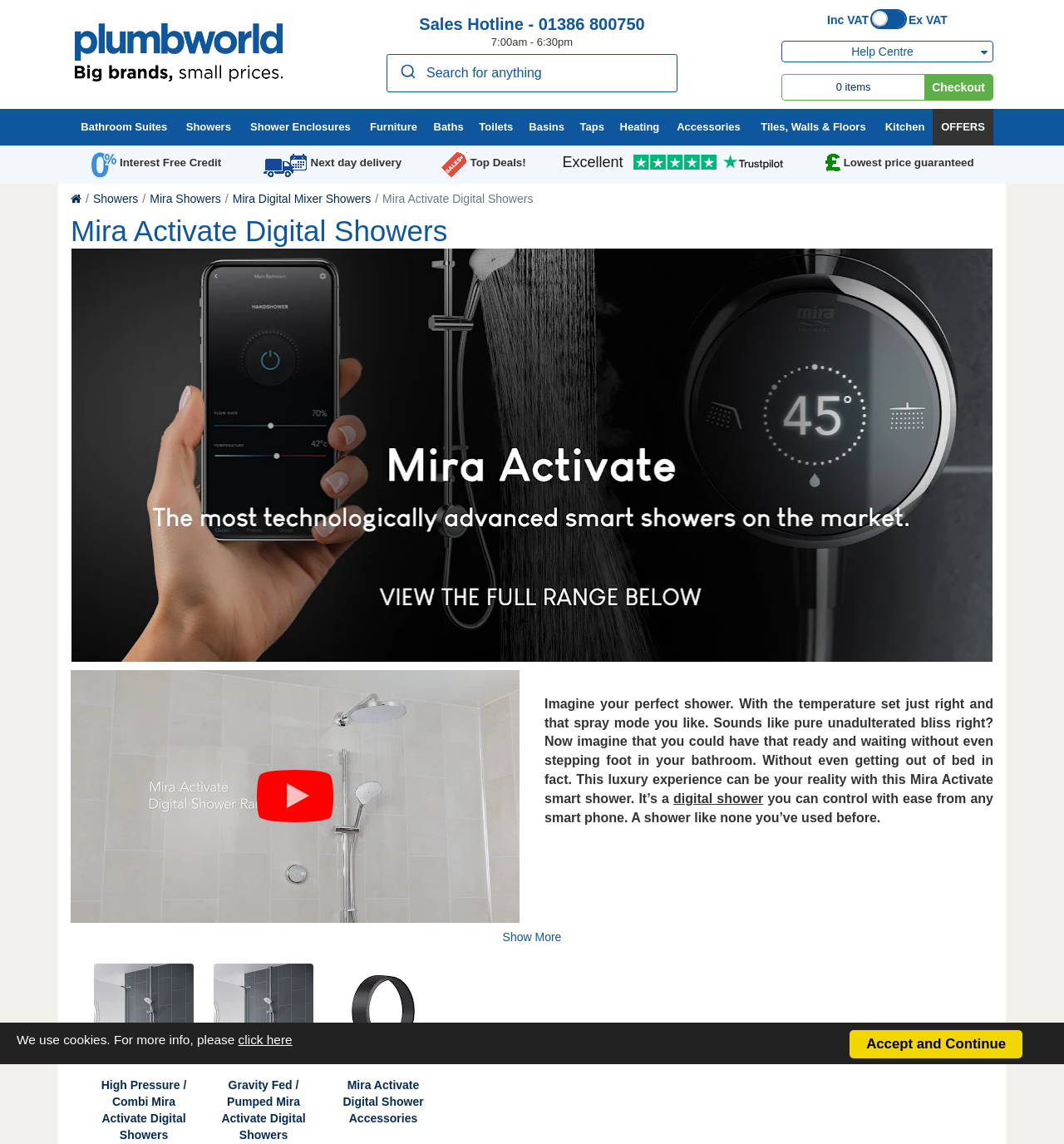What is the purpose of the 'Interest Free Credit' button?
Answer with a single word or phrase, using the screenshot for reference.

To provide financing option